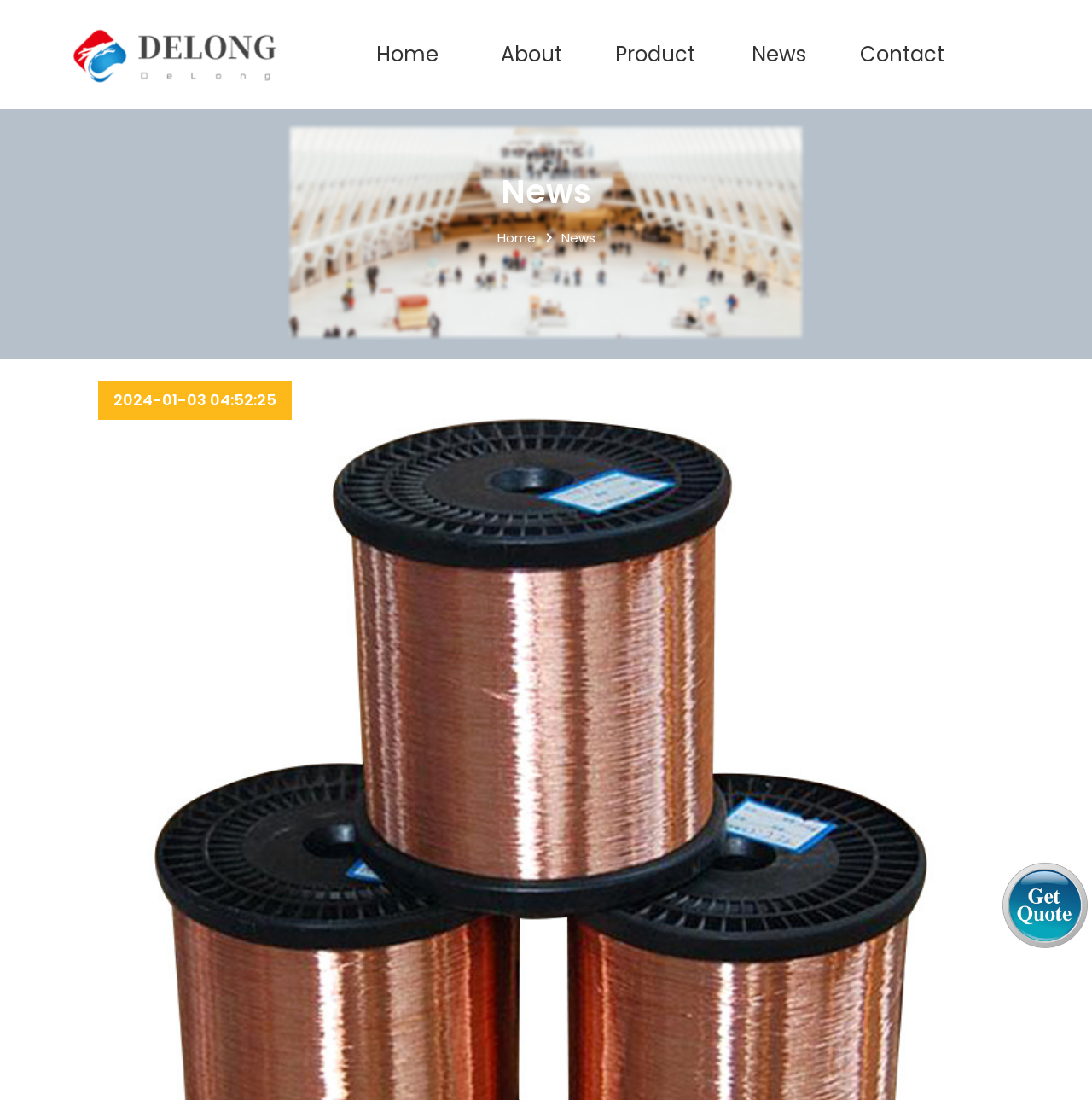How many images are there on the webpage?
Using the image as a reference, answer with just one word or a short phrase.

3